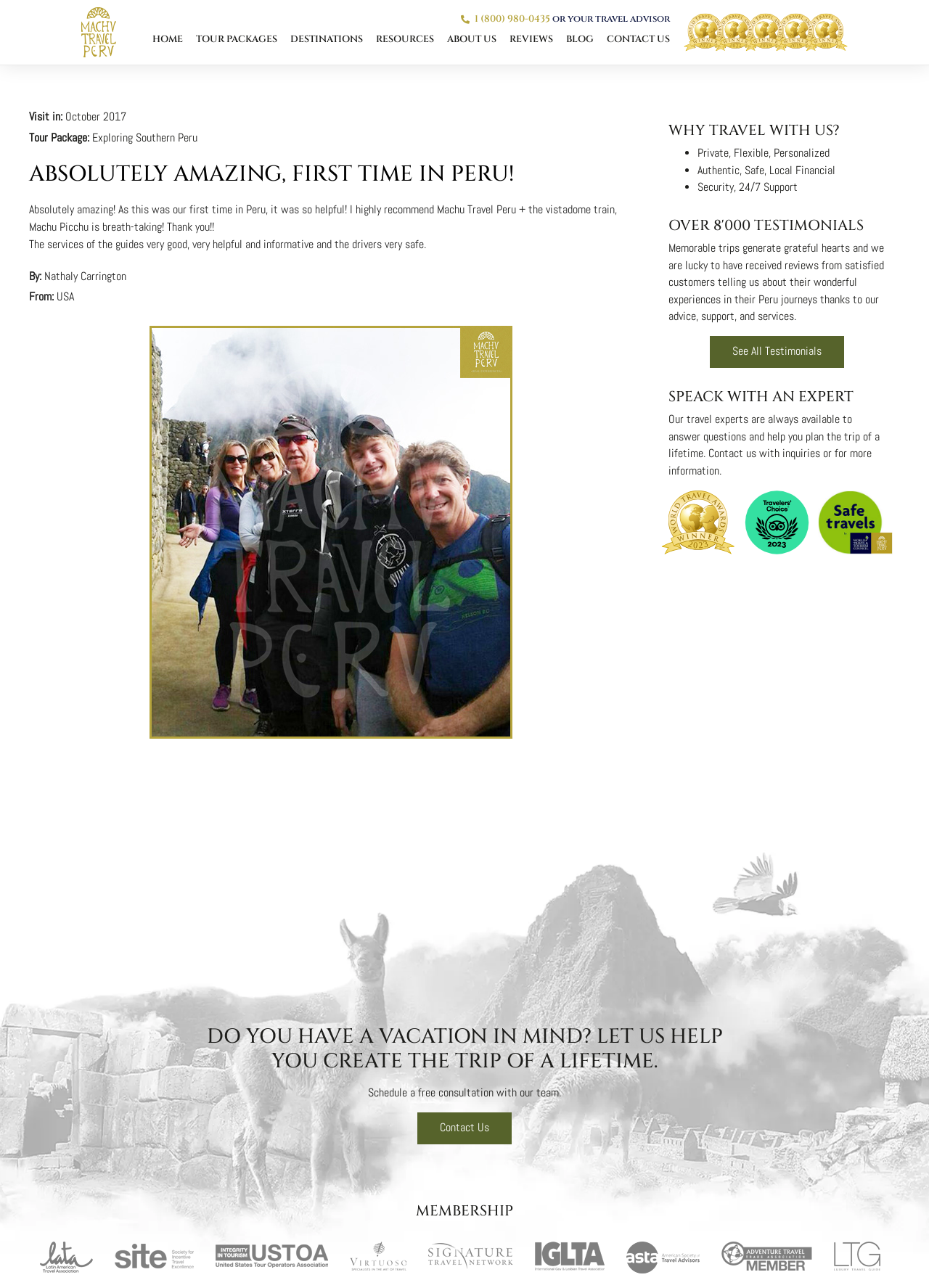Determine the bounding box coordinates for the UI element matching this description: "How will ChatGPT impact sales?".

None